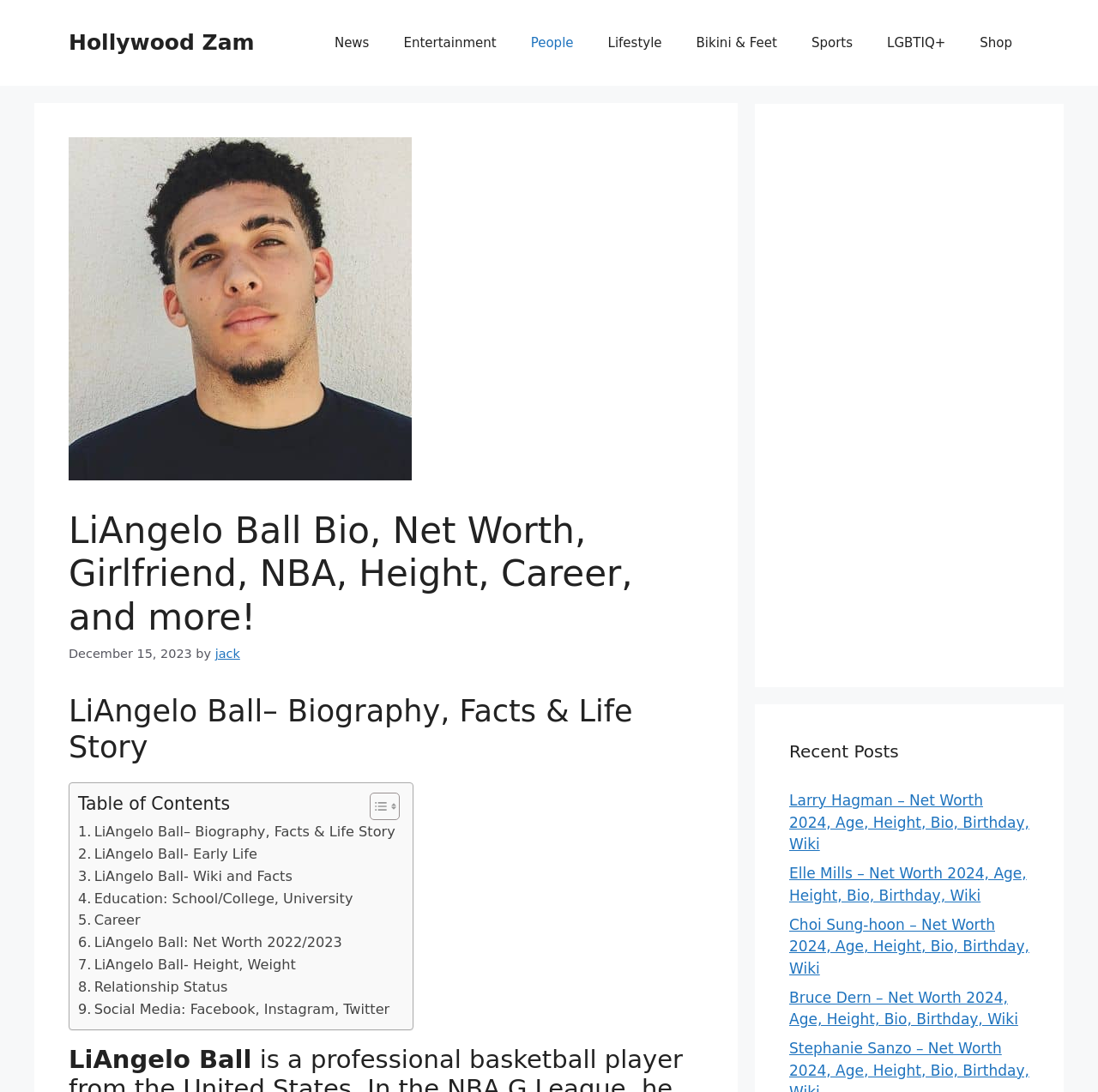How many recent posts are listed on the webpage?
Using the information from the image, answer the question thoroughly.

I counted the number of recent posts by looking at the elements with type 'link' that are children of the element with the text 'Recent Posts'. There are 4 links in total, including 'Larry Hagman – Net Worth 2024, Age, Height, Bio, Birthday, Wiki' and others.